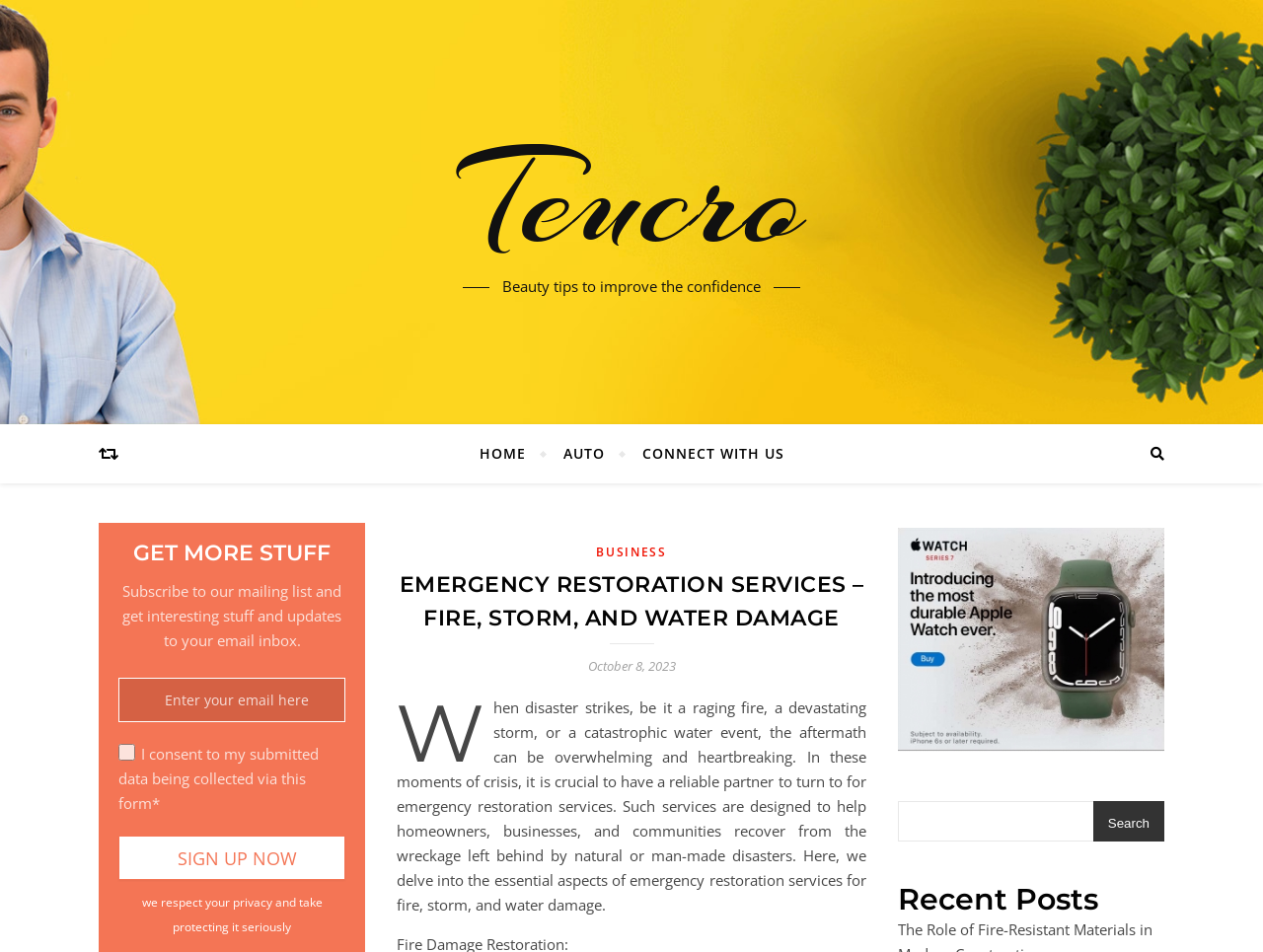Identify the bounding box coordinates of the part that should be clicked to carry out this instruction: "Search for something".

[0.711, 0.841, 0.922, 0.883]